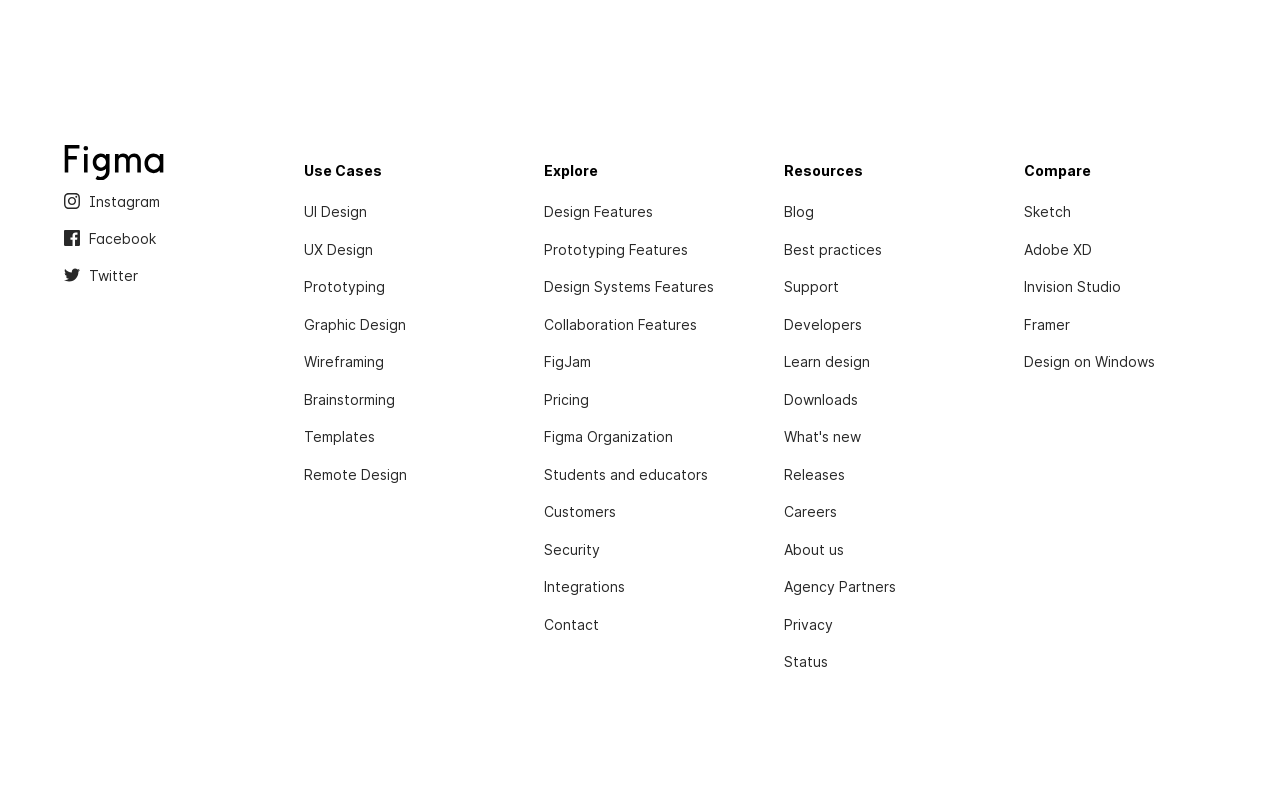Identify the bounding box coordinates of the specific part of the webpage to click to complete this instruction: "Read the blog".

[0.612, 0.246, 0.636, 0.286]